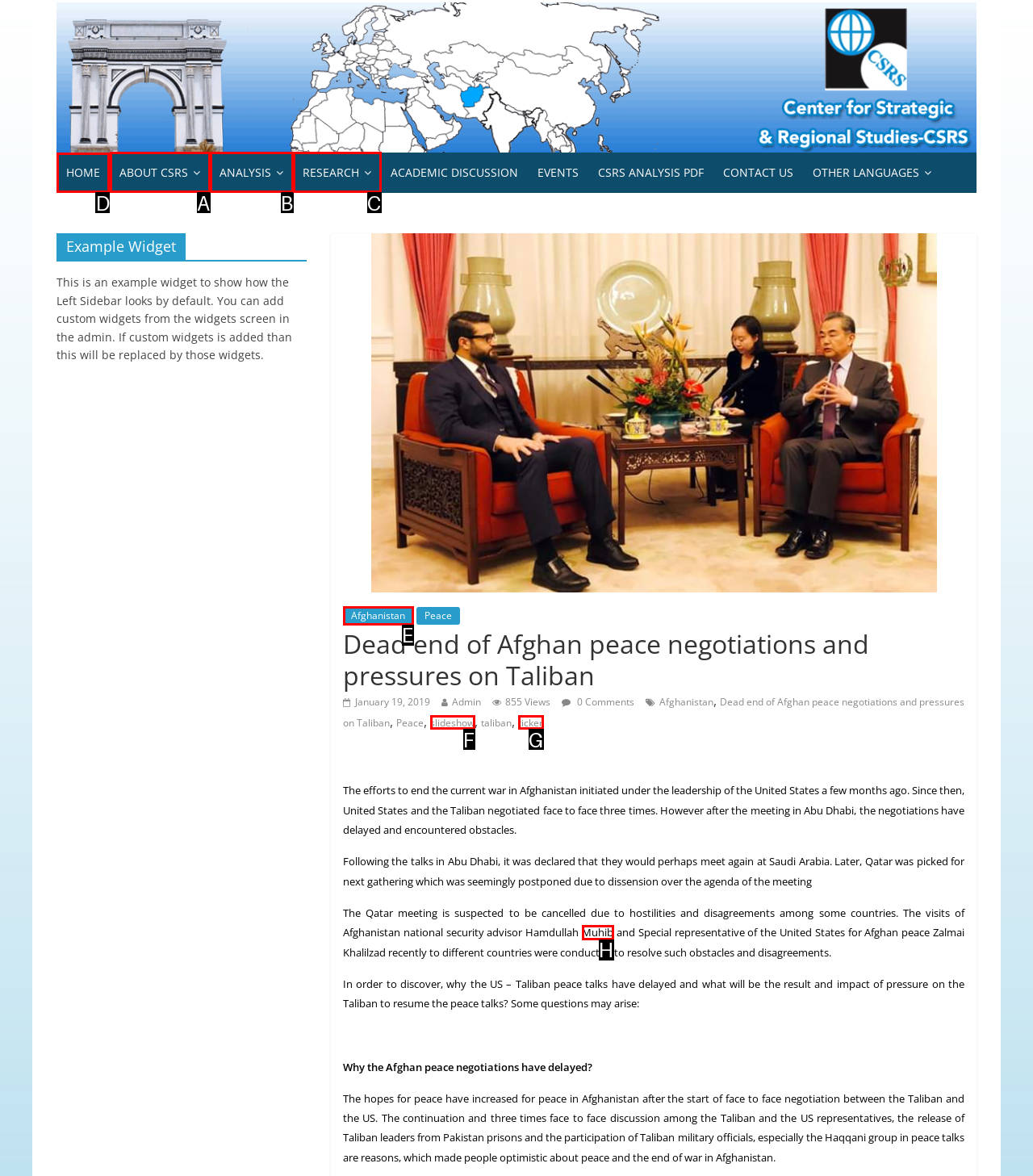Choose the HTML element you need to click to achieve the following task: Click on the HOME link
Respond with the letter of the selected option from the given choices directly.

D